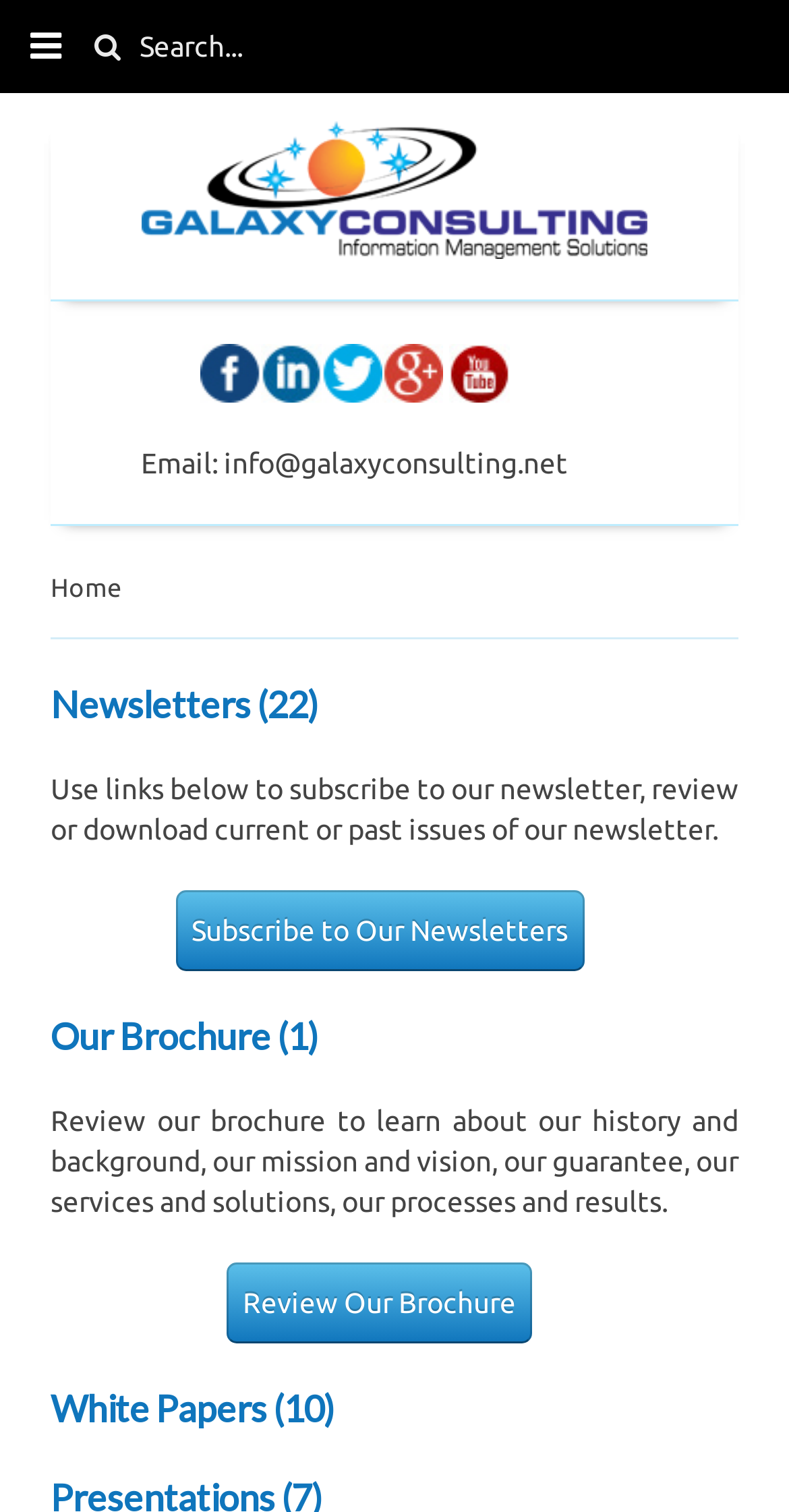What is the purpose of the brochure?
Deliver a detailed and extensive answer to the question.

I found the purpose of the brochure by reading the static text element with the content 'Review our brochure to learn about our history and background, our mission and vision, our guarantee, our services and solutions, our processes and results.' located below the 'Our Brochure' heading.